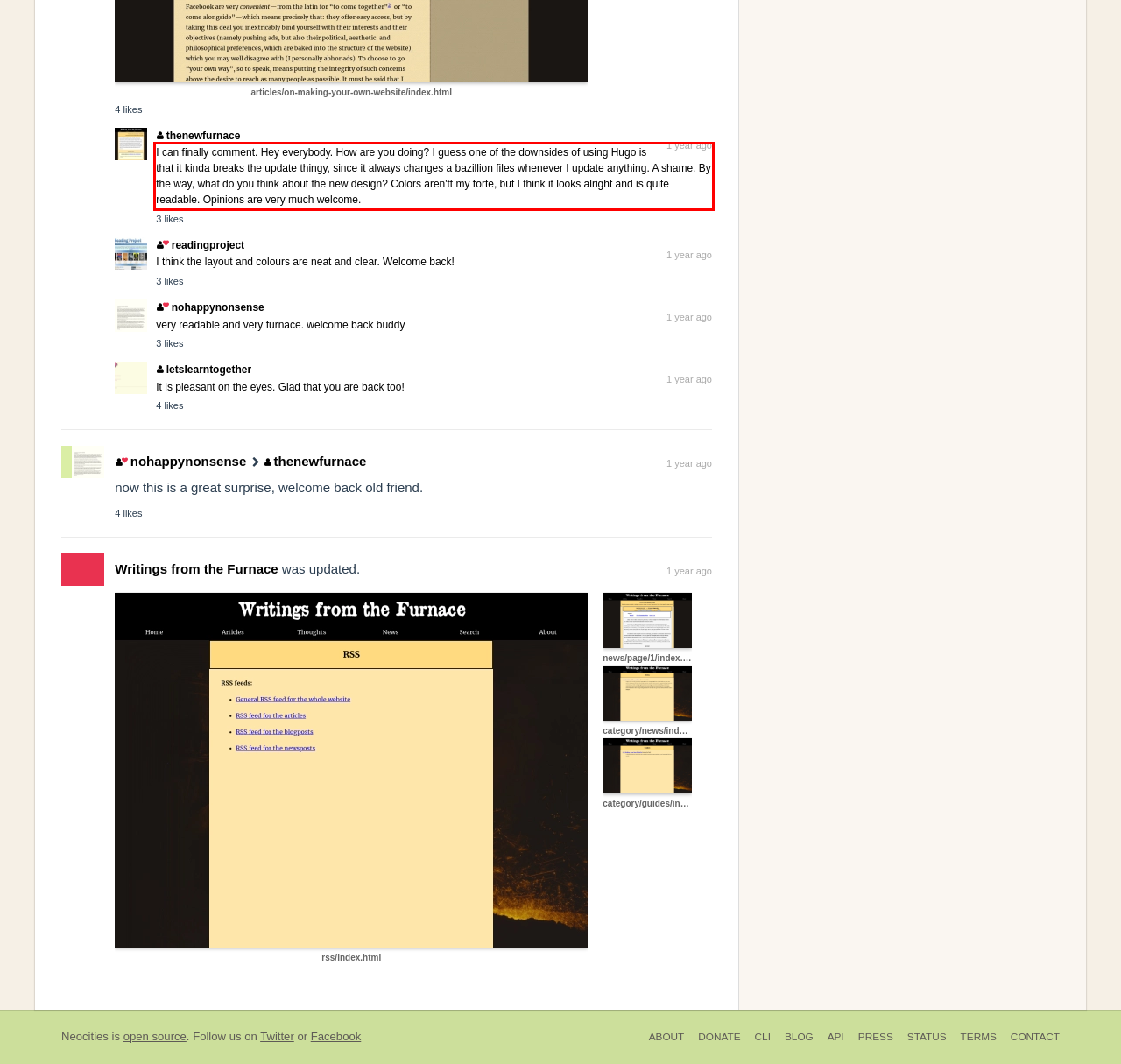You are provided with a webpage screenshot that includes a red rectangle bounding box. Extract the text content from within the bounding box using OCR.

I can finally comment. Hey everybody. How are you doing? I guess one of the downsides of using Hugo is that it kinda breaks the update thingy, since it always changes a bazillion files whenever I update anything. A shame. By the way, what do you think about the new design? Colors aren'tt my forte, but I think it looks alright and is quite readable. Opinions are very much welcome.